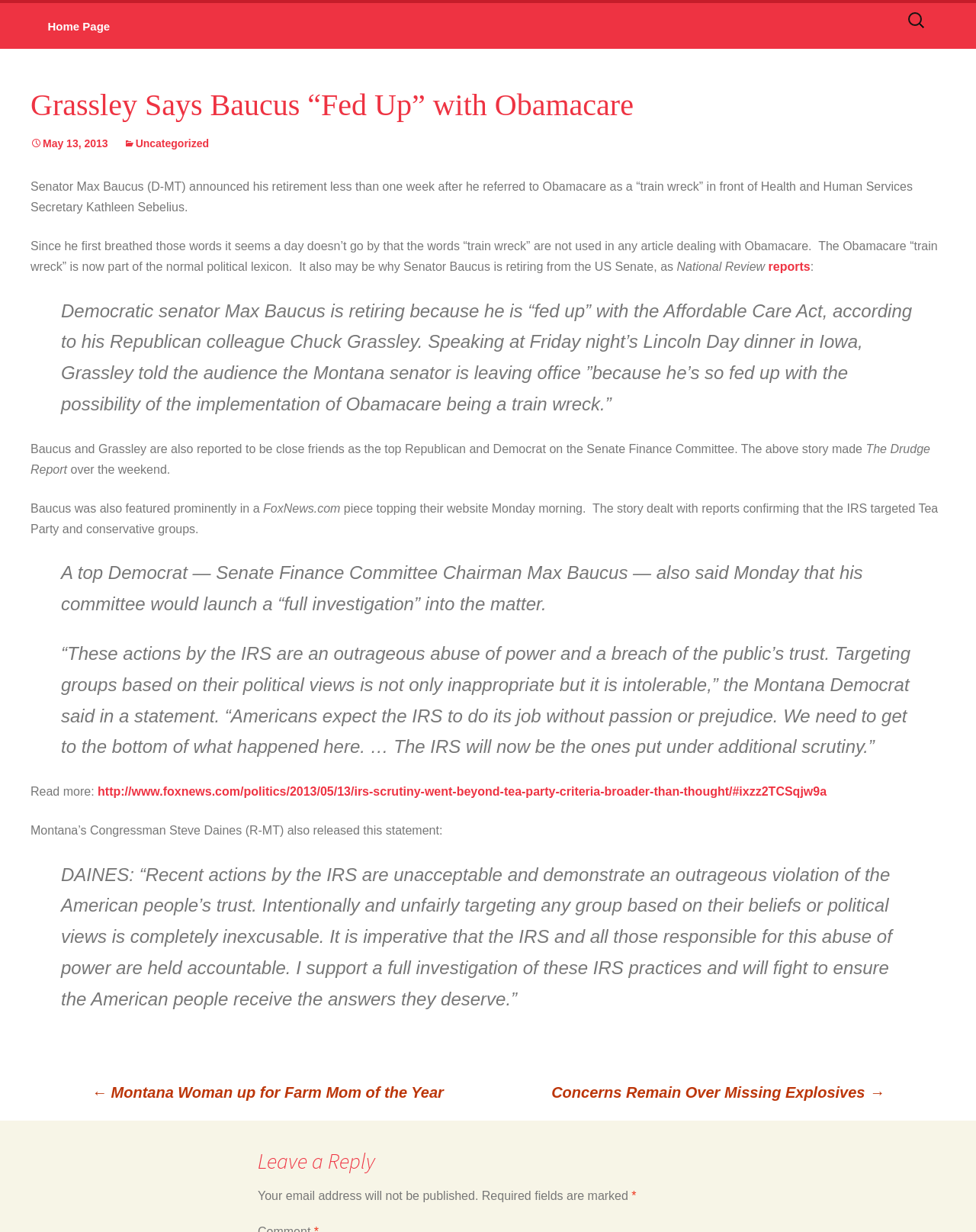Select the bounding box coordinates of the element I need to click to carry out the following instruction: "Read more about IRS scrutiny".

[0.1, 0.637, 0.847, 0.648]